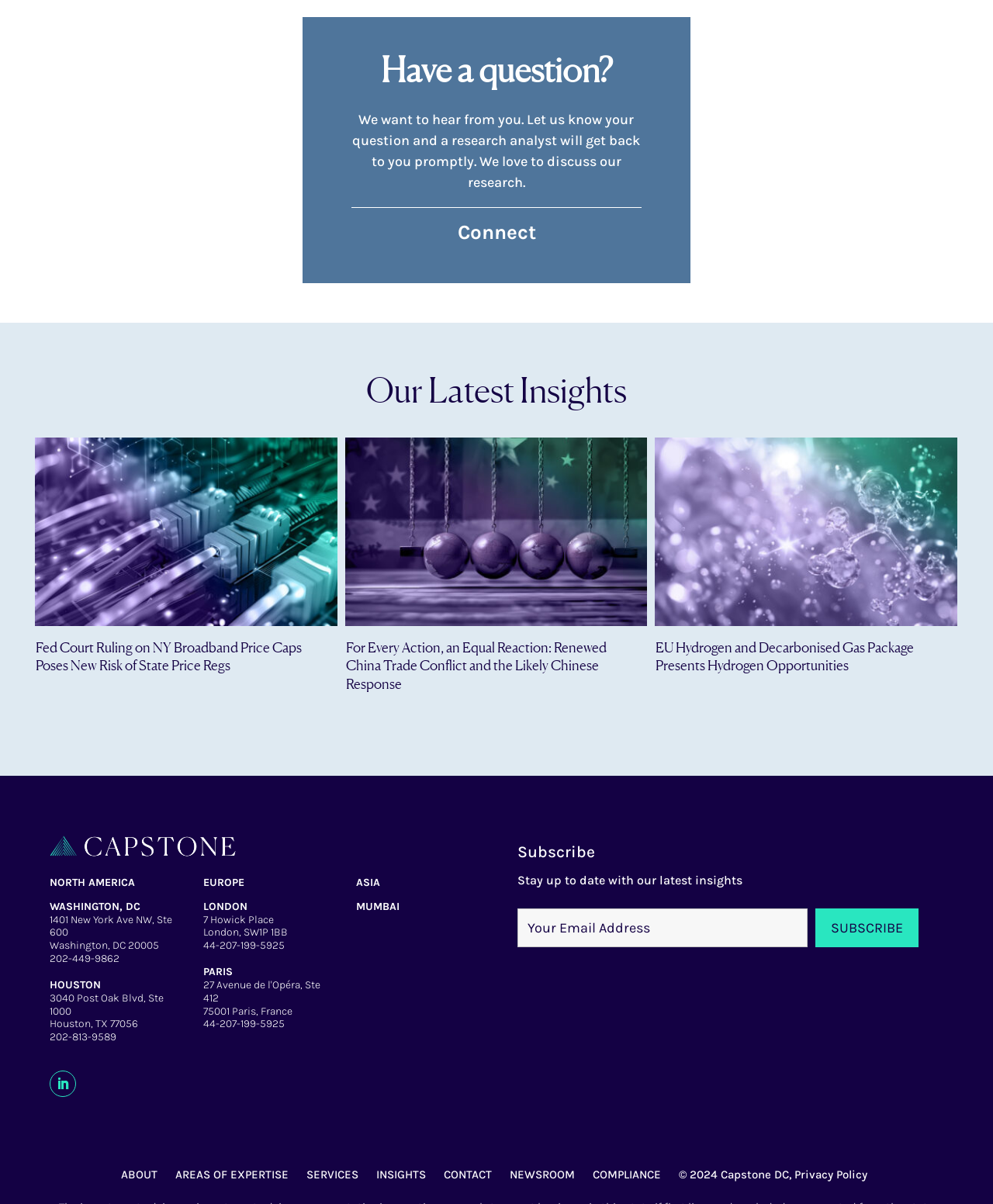Give the bounding box coordinates for the element described by: "aria-describedby="nf-error-2" name="email" placeholder="Your Email Address"".

[0.521, 0.754, 0.814, 0.787]